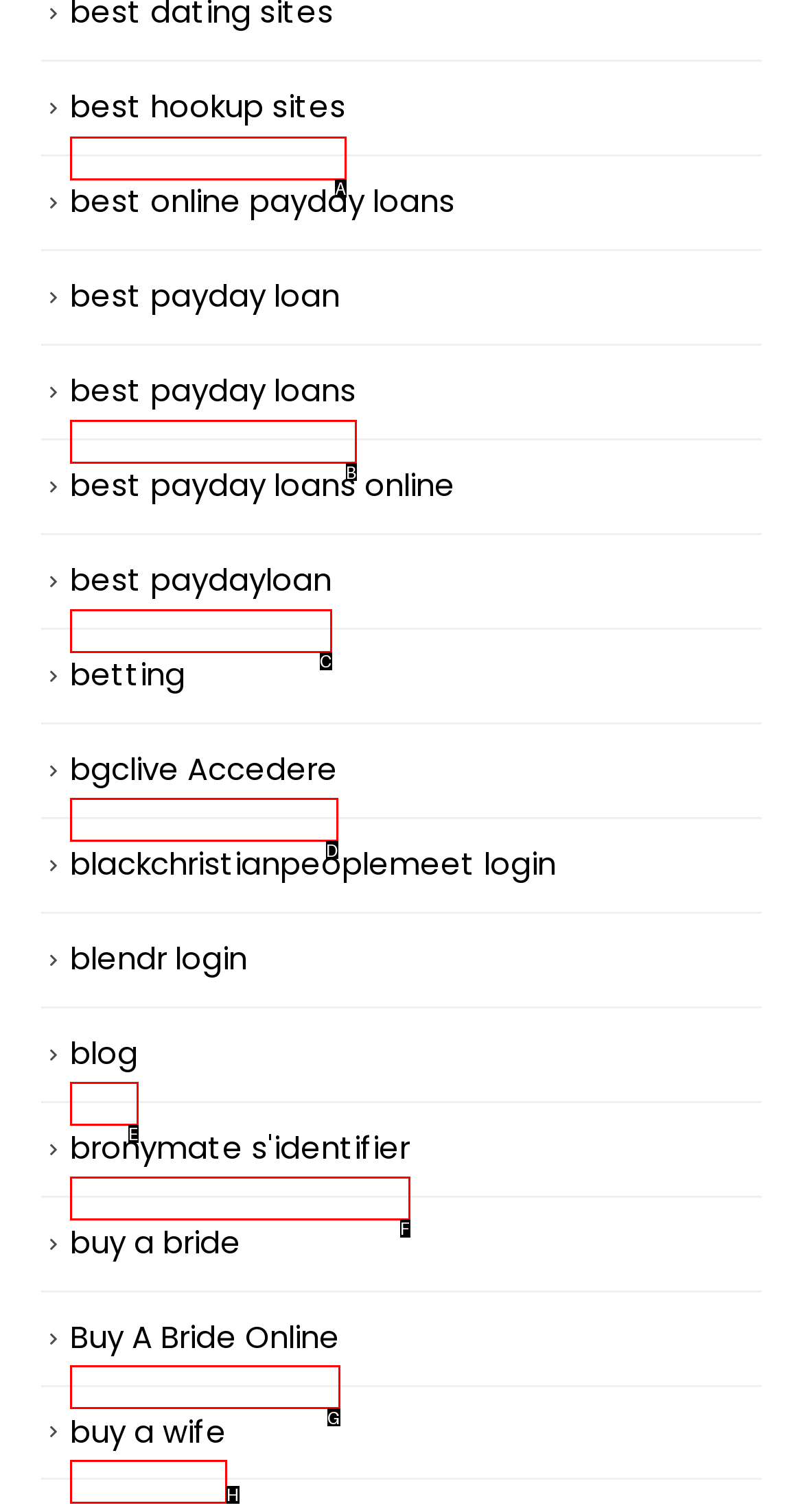Determine which HTML element corresponds to the description: bgclive Accedere. Provide the letter of the correct option.

D